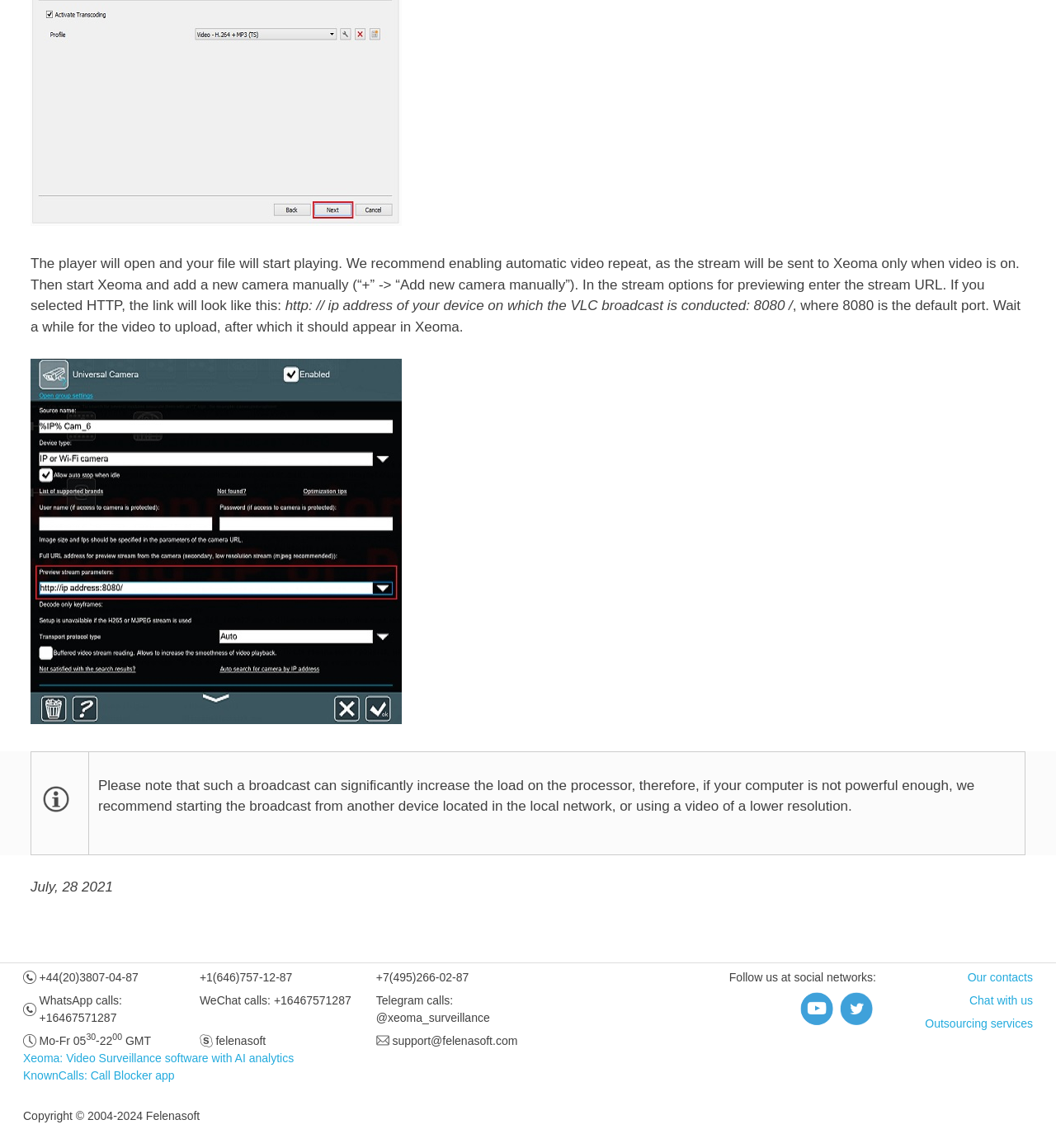Locate the bounding box coordinates of the region to be clicked to comply with the following instruction: "Visit the Wichita ASR page". The coordinates must be four float numbers between 0 and 1, in the form [left, top, right, bottom].

None